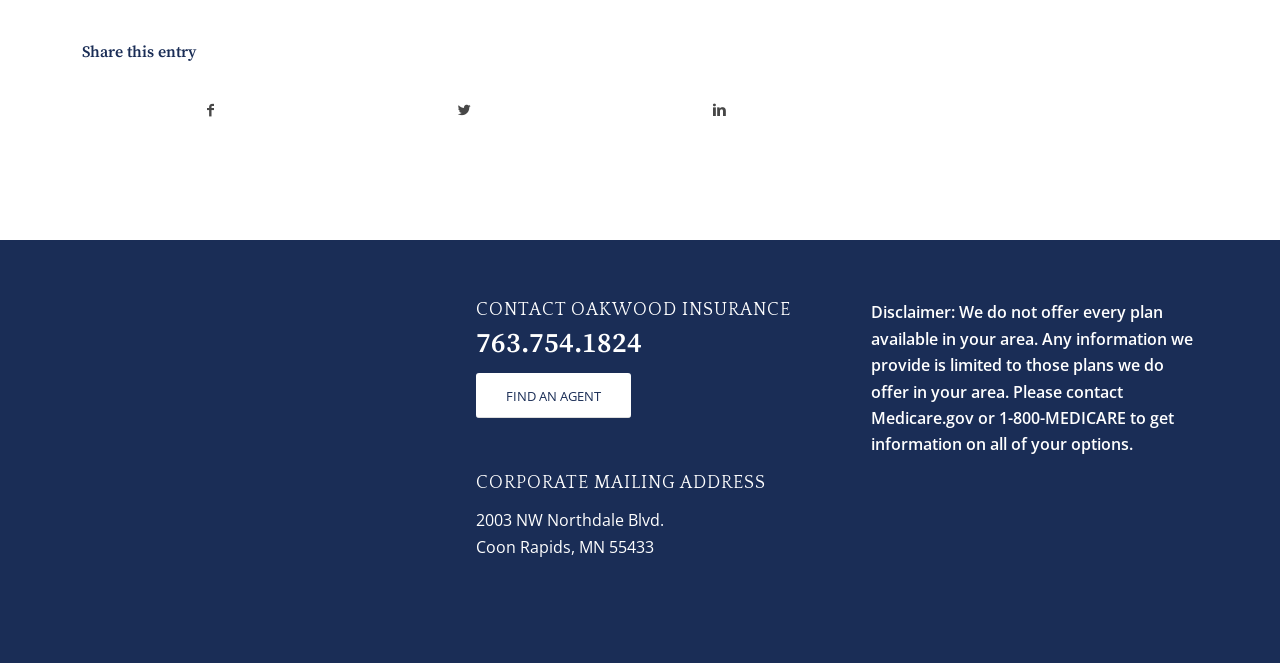What is the purpose of the 'Share this entry' section?
Look at the screenshot and respond with a single word or phrase.

Sharing content